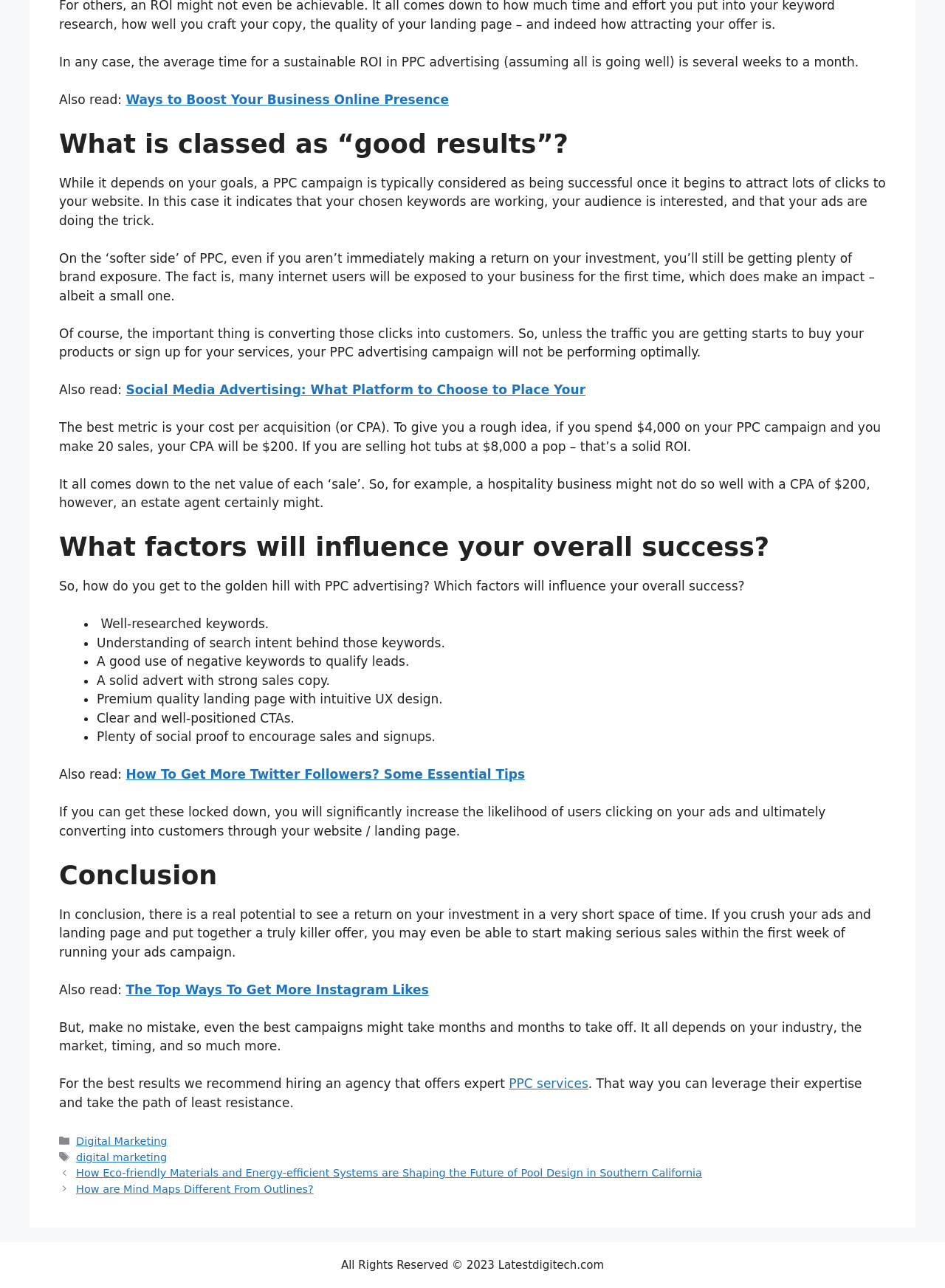Identify the bounding box coordinates of the clickable region required to complete the instruction: "Get more Twitter followers". The coordinates should be given as four float numbers within the range of 0 and 1, i.e., [left, top, right, bottom].

[0.133, 0.596, 0.556, 0.607]